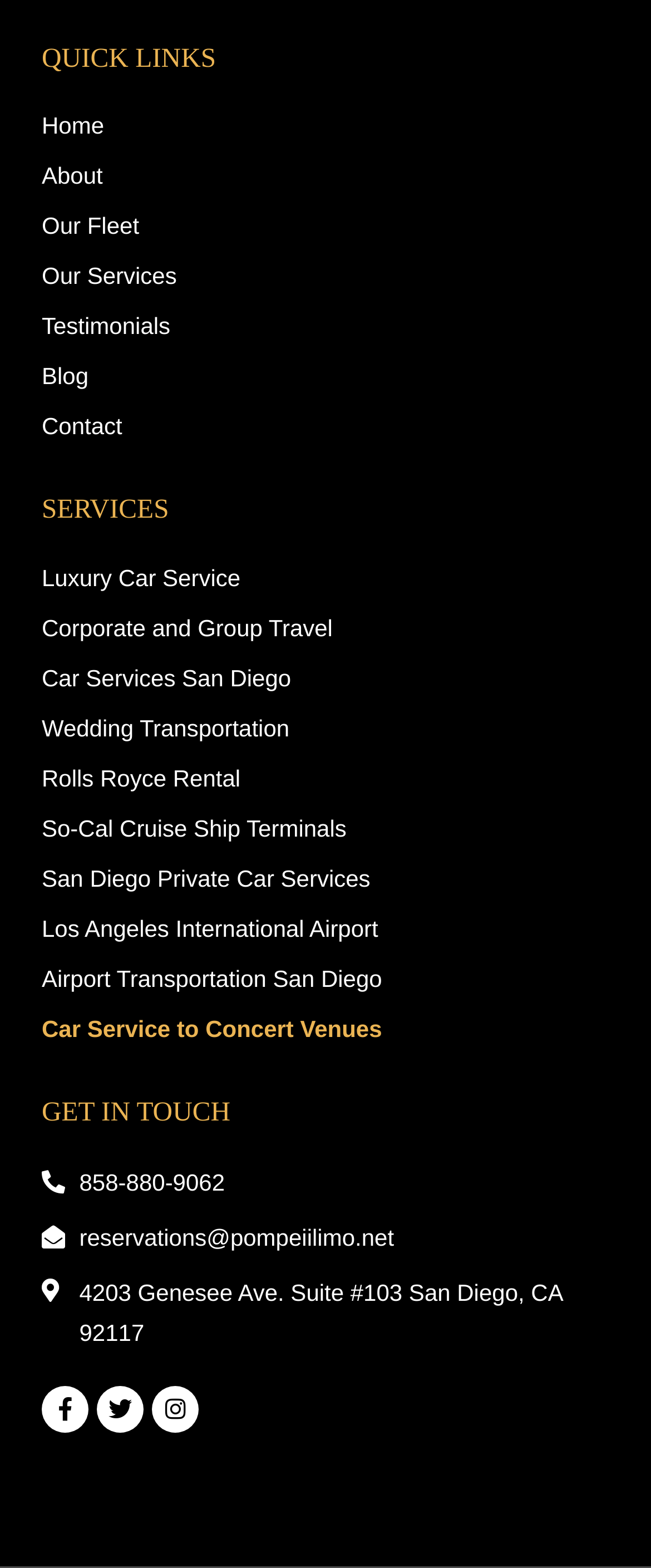Identify the bounding box coordinates of the clickable region to carry out the given instruction: "Check the address".

[0.122, 0.816, 0.864, 0.859]